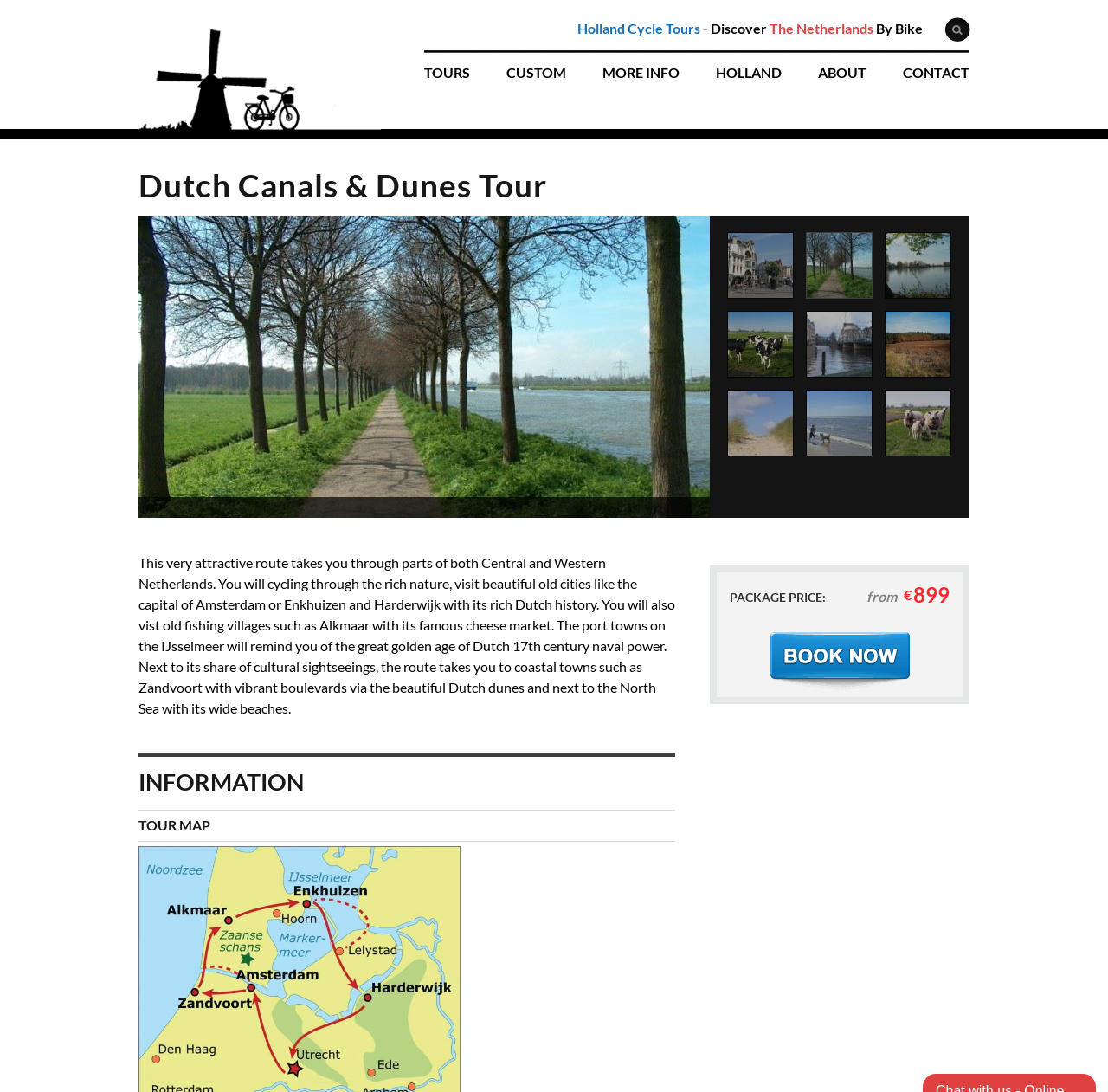Determine the bounding box coordinates for the area that needs to be clicked to fulfill this task: "Check the package price". The coordinates must be given as four float numbers between 0 and 1, i.e., [left, top, right, bottom].

[0.534, 0.525, 0.869, 0.57]